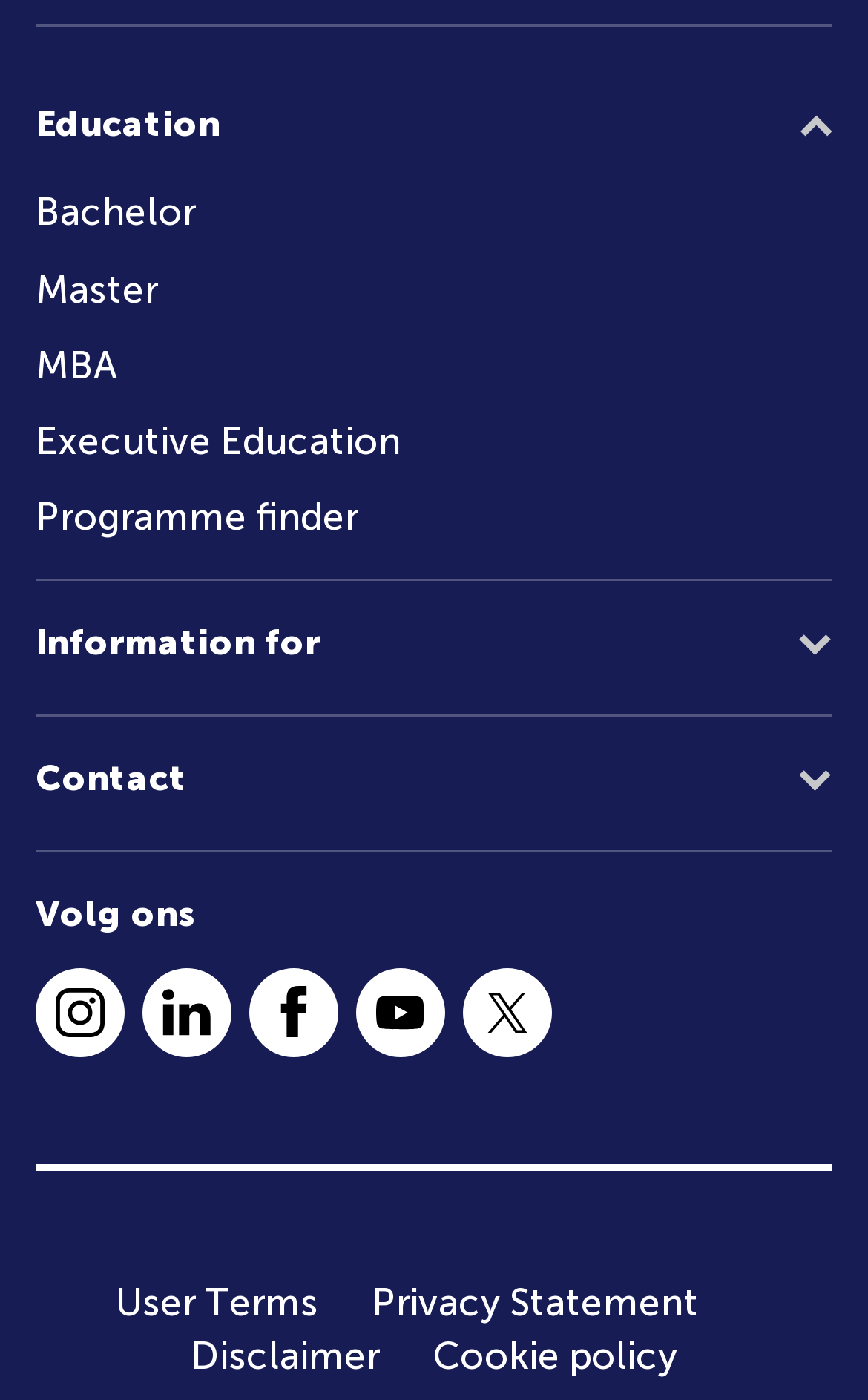What is the purpose of the 'Programme finder' link?
Provide a detailed and extensive answer to the question.

The 'Programme finder' link is likely intended to help users find specific programs or courses offered by the institution, based on its placement under the 'Education' heading.